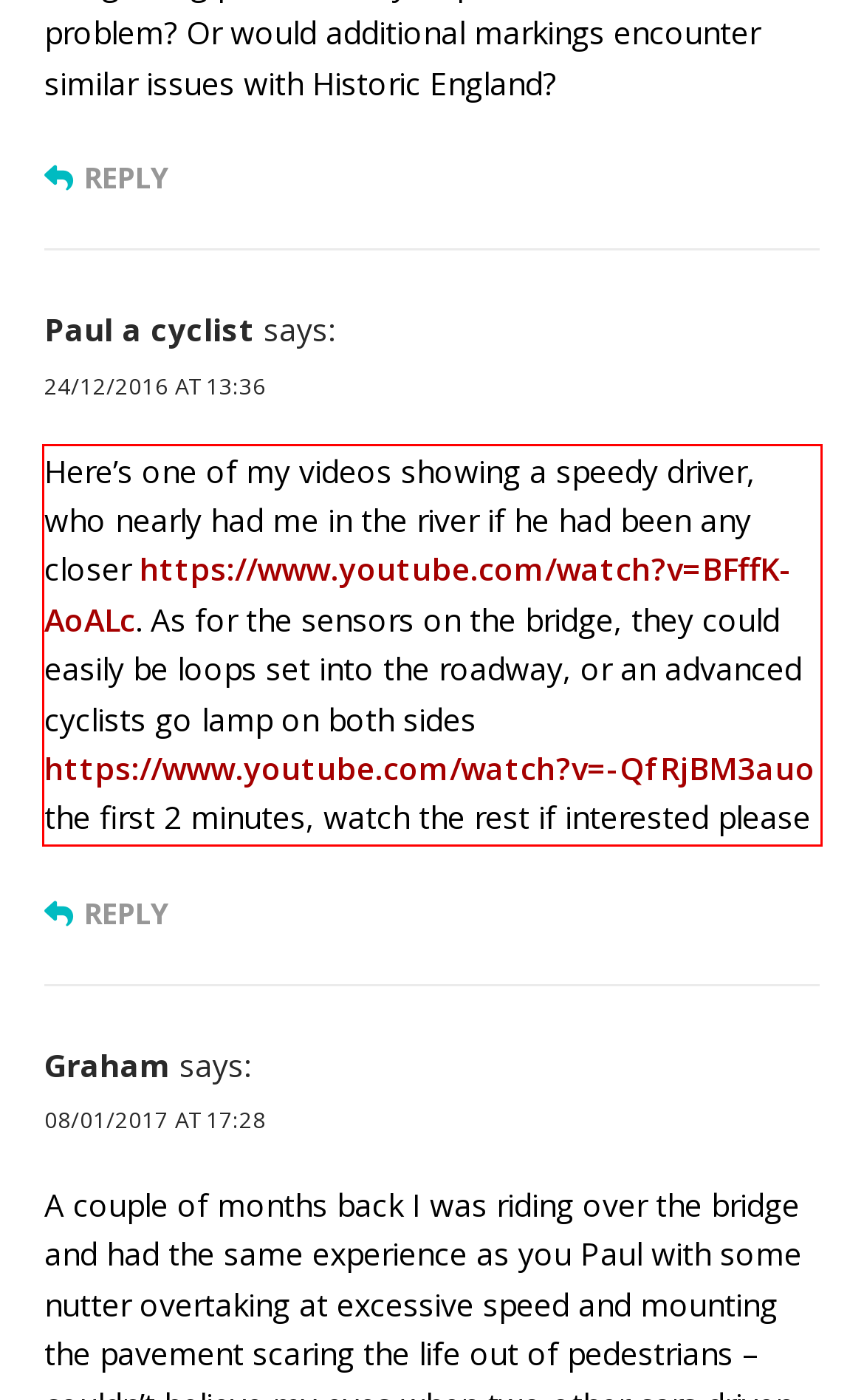Given a screenshot of a webpage containing a red rectangle bounding box, extract and provide the text content found within the red bounding box.

Here’s one of my videos showing a speedy driver, who nearly had me in the river if he had been any closer https://www.youtube.com/watch?v=BFffK-AoALc. As for the sensors on the bridge, they could easily be loops set into the roadway, or an advanced cyclists go lamp on both sides https://www.youtube.com/watch?v=-QfRjBM3auo the first 2 minutes, watch the rest if interested please